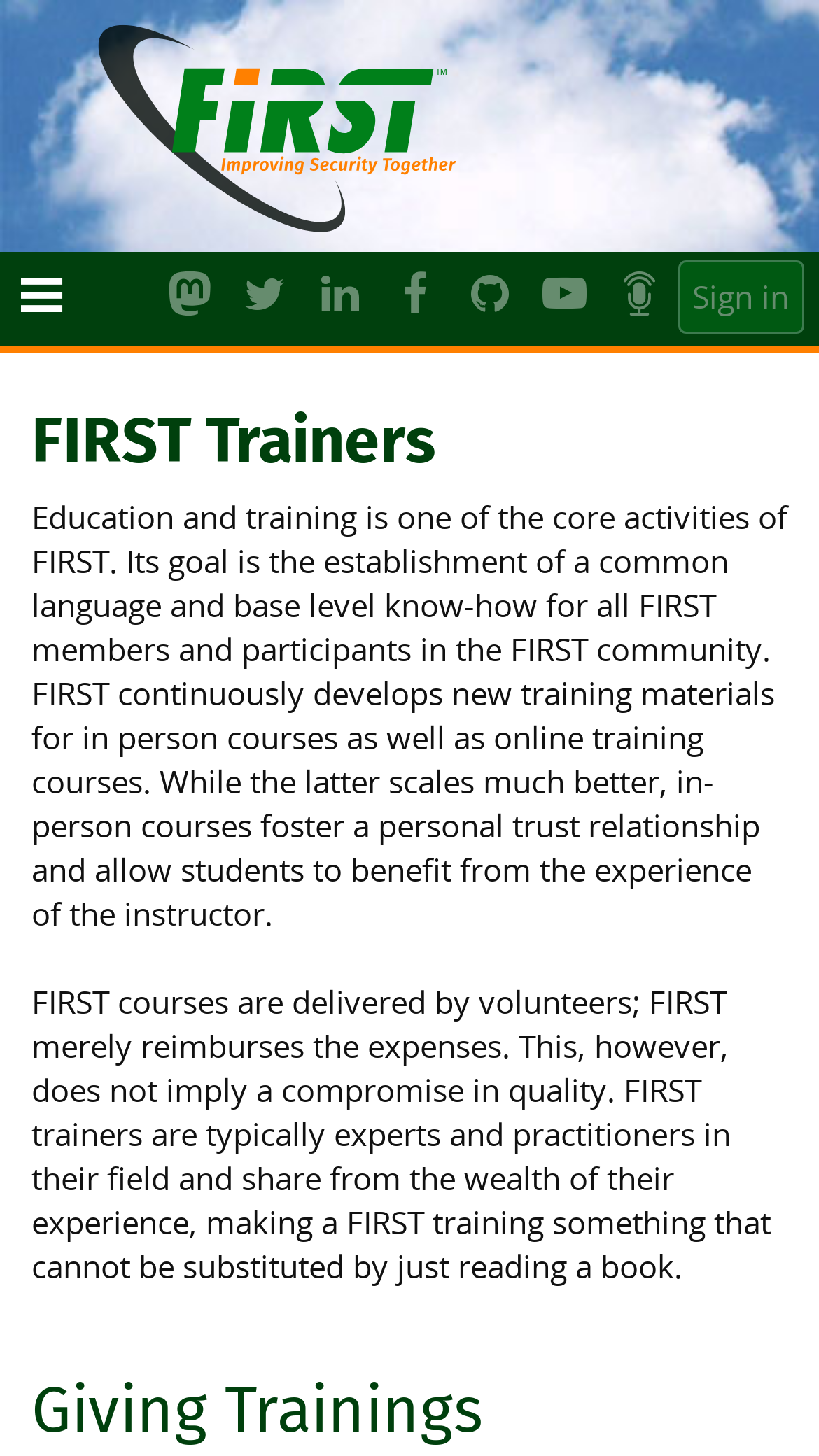Can you find the bounding box coordinates for the element to click on to achieve the instruction: "Click the link with a bell icon"?

[0.192, 0.181, 0.273, 0.226]